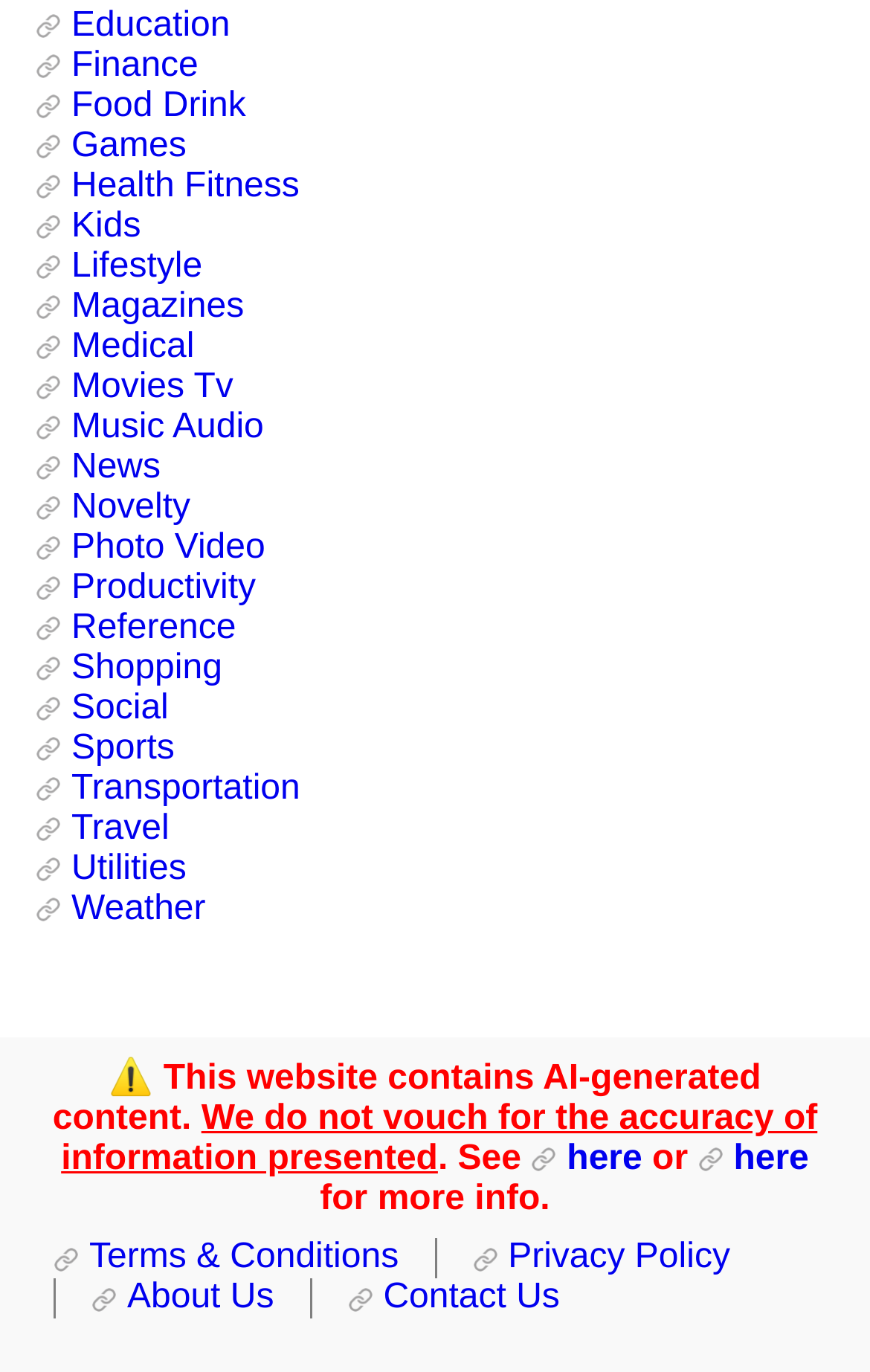Find the bounding box coordinates of the element's region that should be clicked in order to follow the given instruction: "Read the disclaimer". The coordinates should consist of four float numbers between 0 and 1, i.e., [left, top, right, bottom].

[0.06, 0.773, 0.875, 0.83]